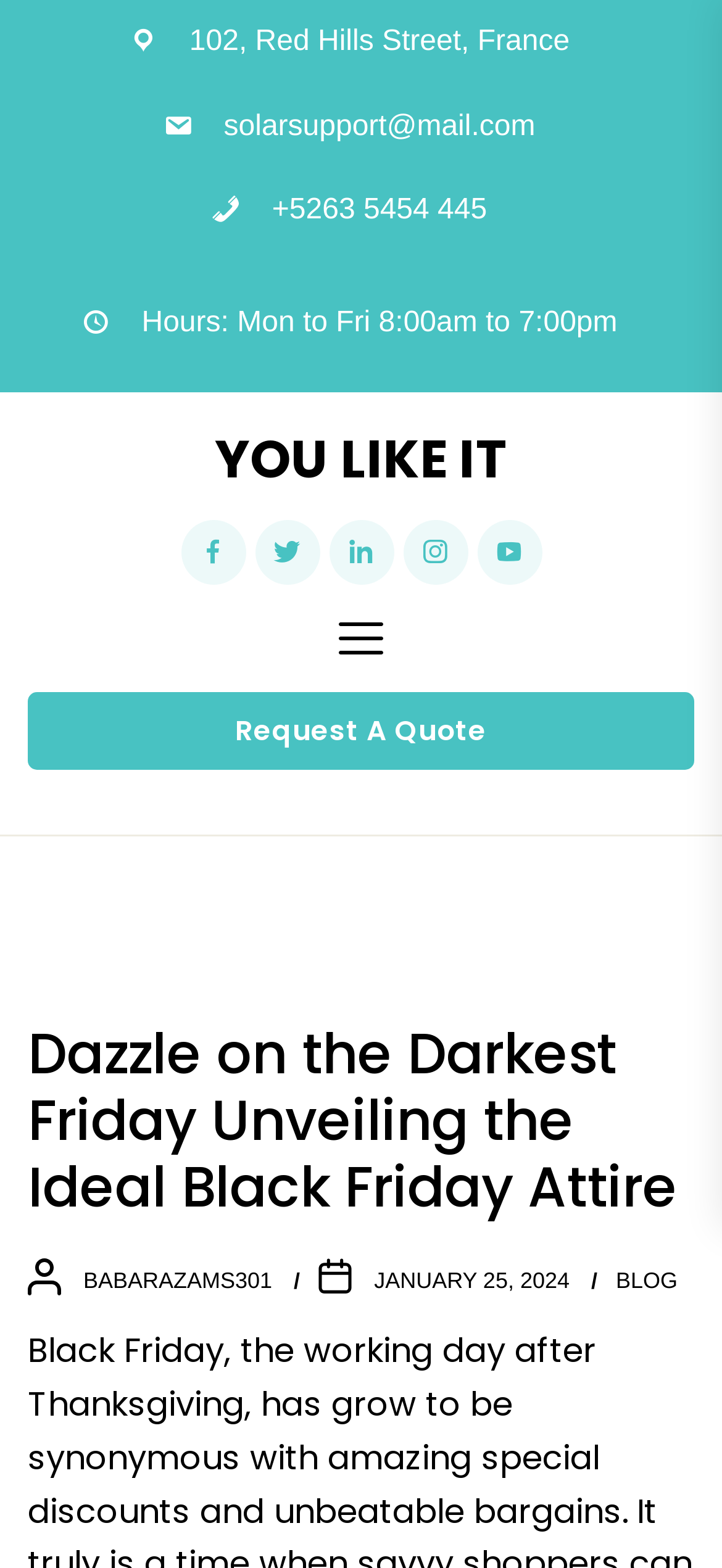What is the address of the store?
Using the image as a reference, deliver a detailed and thorough answer to the question.

I found the address by looking at the static text elements at the top of the page, which provides the store's location as 102, Red Hills Street, France.